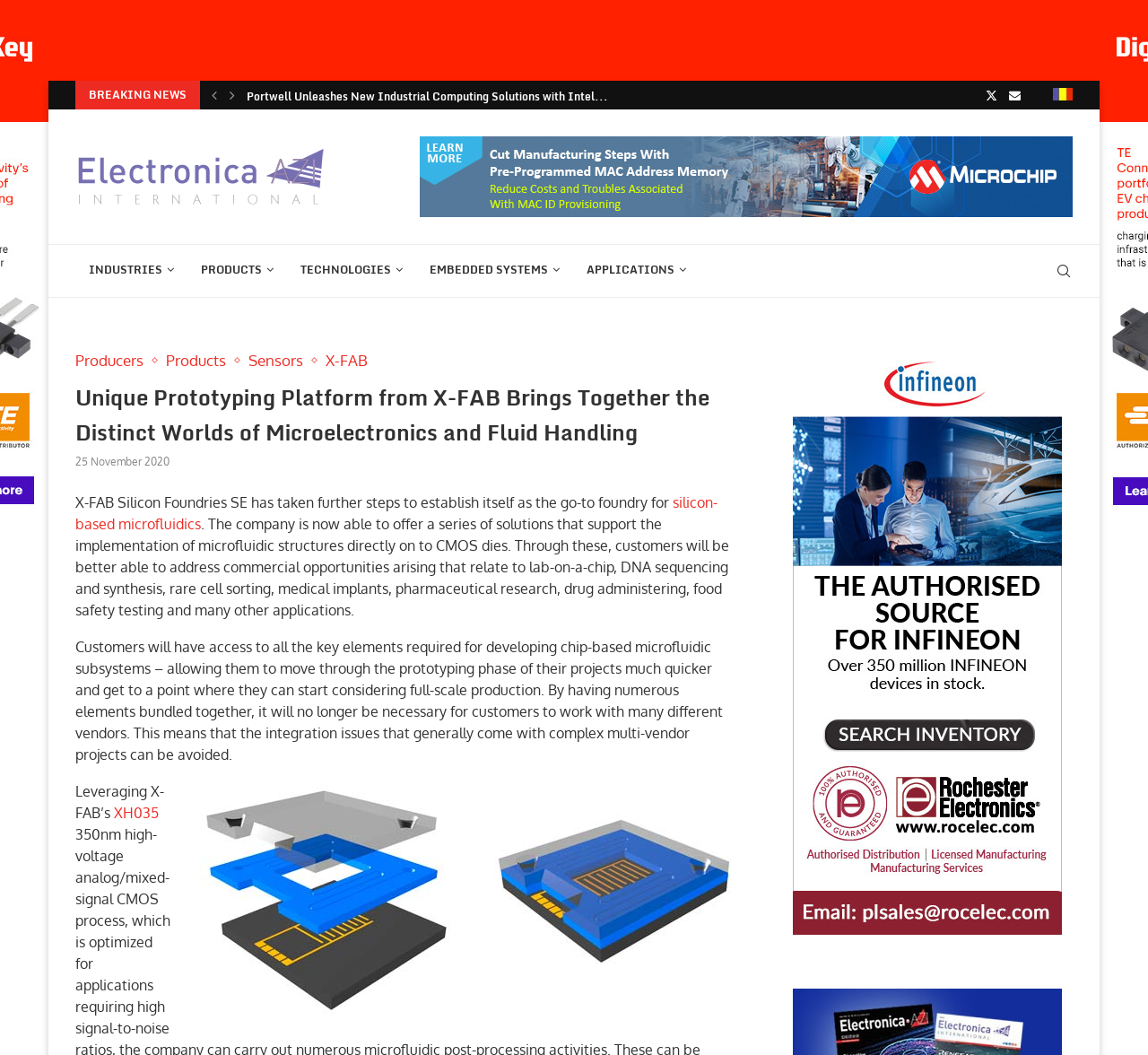Determine the bounding box coordinates of the element that should be clicked to execute the following command: "Visit the 'INDUSTRIES' page".

[0.066, 0.231, 0.163, 0.282]